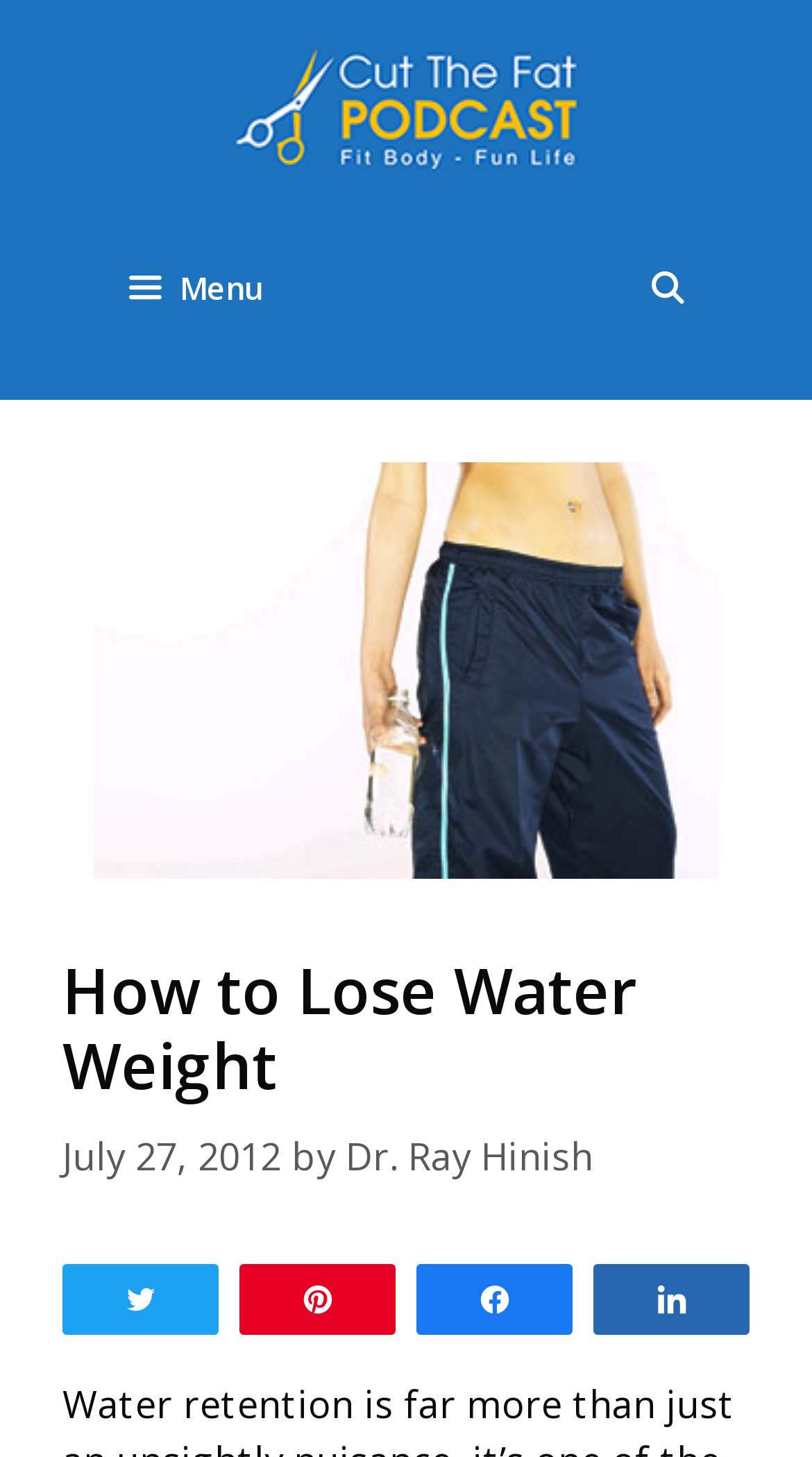What is the name of the blog?
Provide a well-explained and detailed answer to the question.

I found the answer by looking at the top-left corner of the webpage, where the logo and blog name are typically located. The text 'Cut the Fat Weight Loss Blog | Weight Loss Podcast | Diet | Lose Weight Blog | Fat Loss Program | Weight Loss Motivation | Paleo' is present, which indicates the name of the blog.